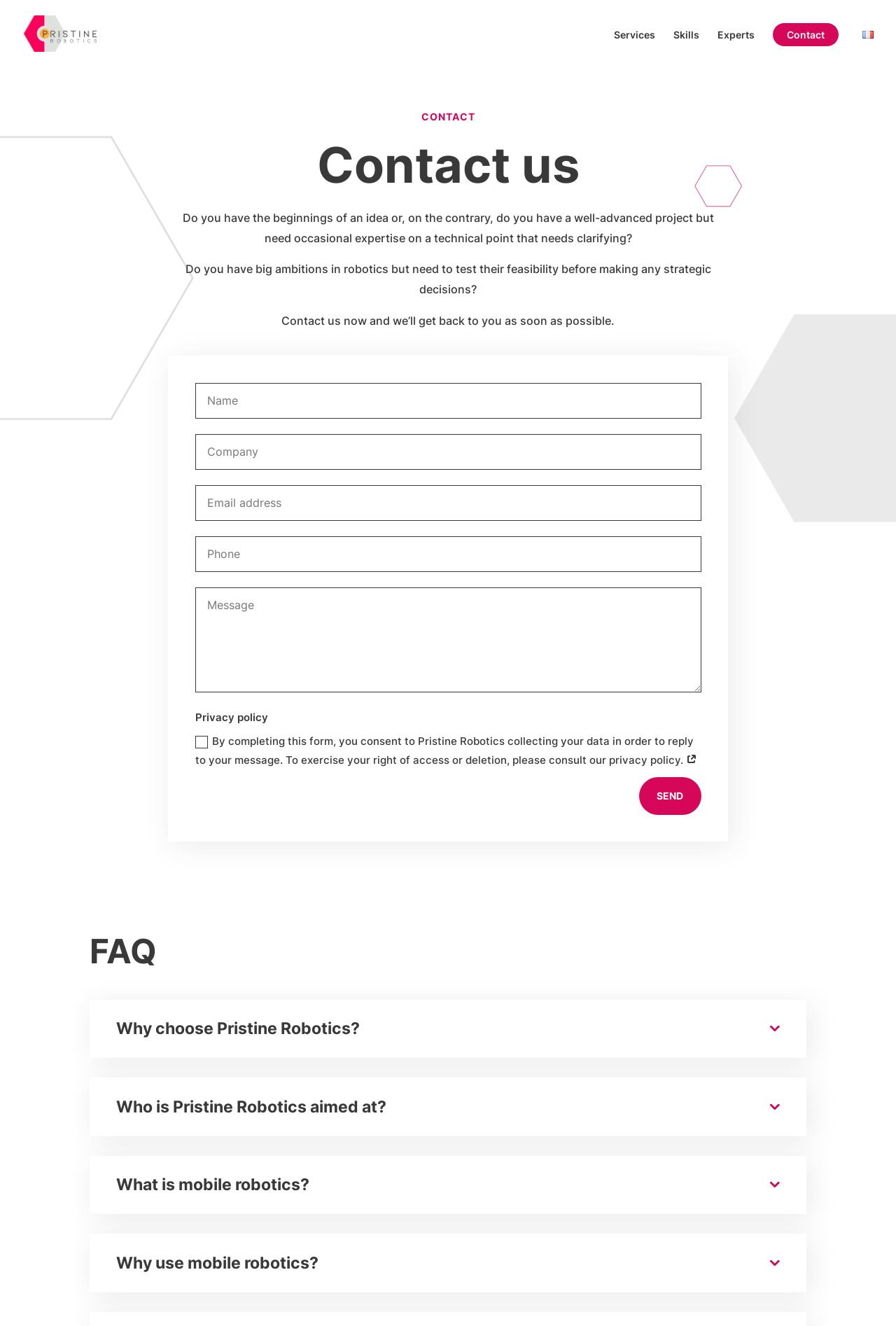Answer the question in one word or a short phrase:
What is the language of the 'Français' link?

French